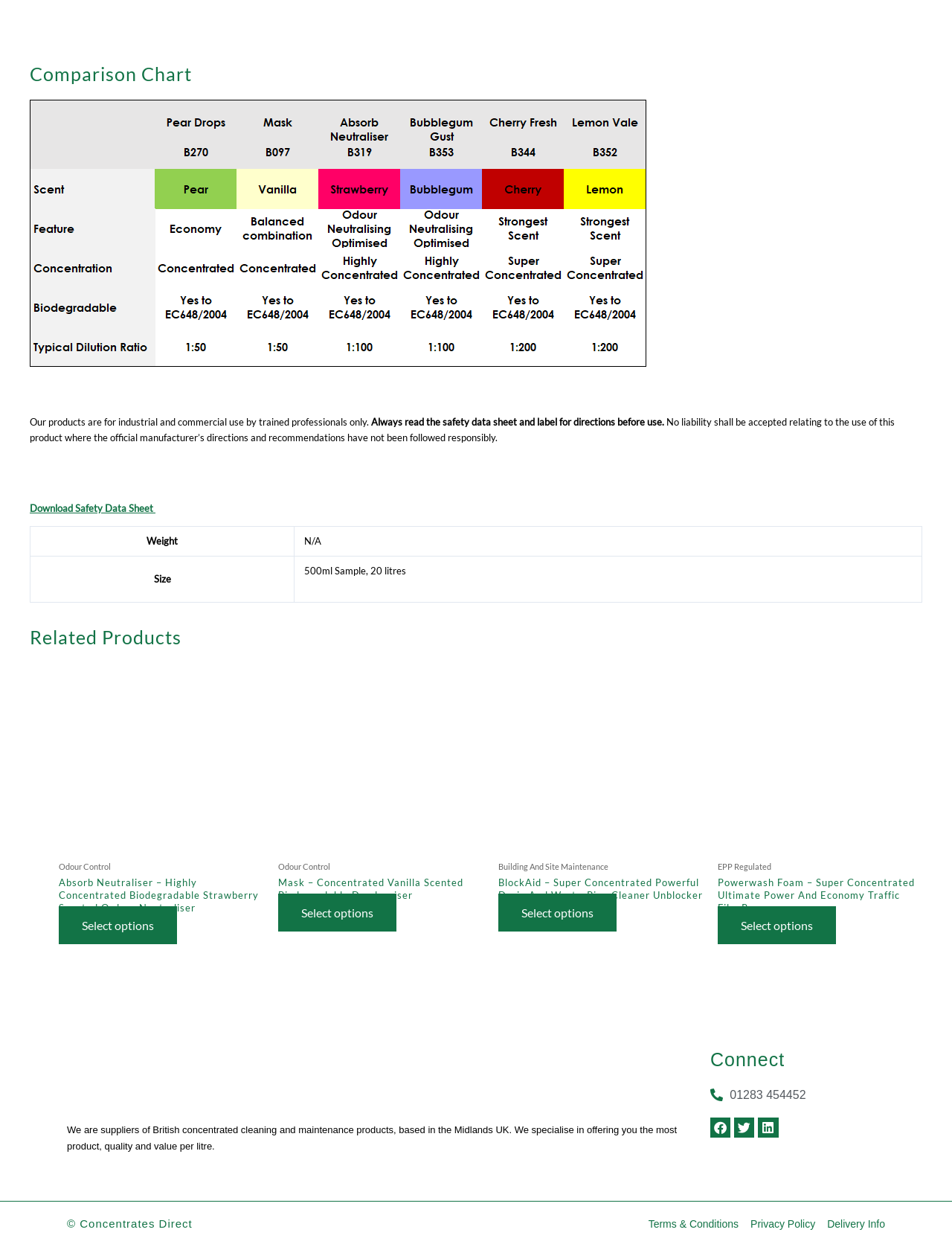What is the weight of the product?
Refer to the image and give a detailed answer to the query.

According to the table under the 'Additional information' tab, the weight of the product is listed as 'N/A', indicating that the weight is not available or not applicable.